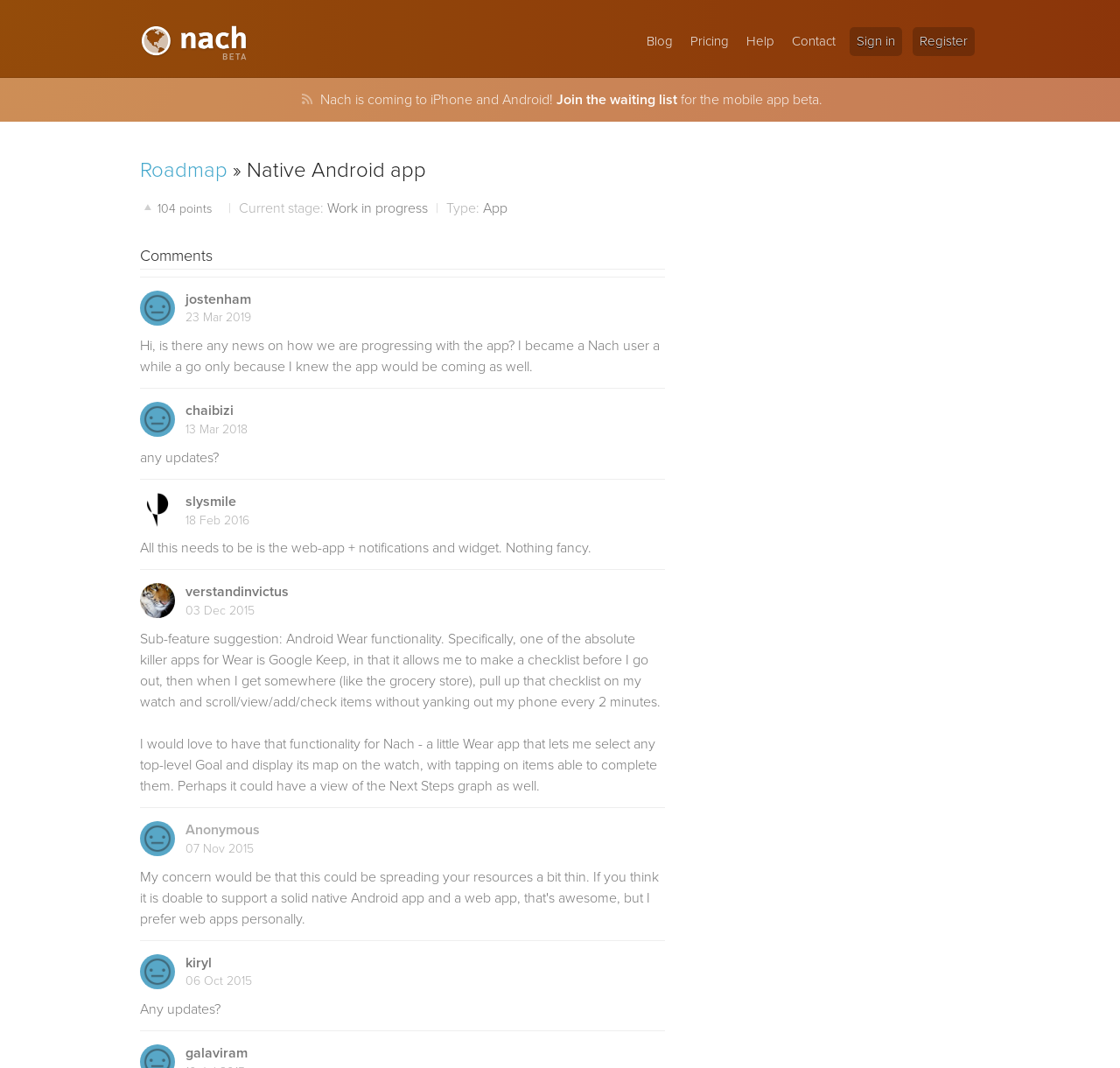Please provide the bounding box coordinates for the element that needs to be clicked to perform the instruction: "Join the waiting list for the mobile app beta". The coordinates must consist of four float numbers between 0 and 1, formatted as [left, top, right, bottom].

[0.495, 0.085, 0.606, 0.102]